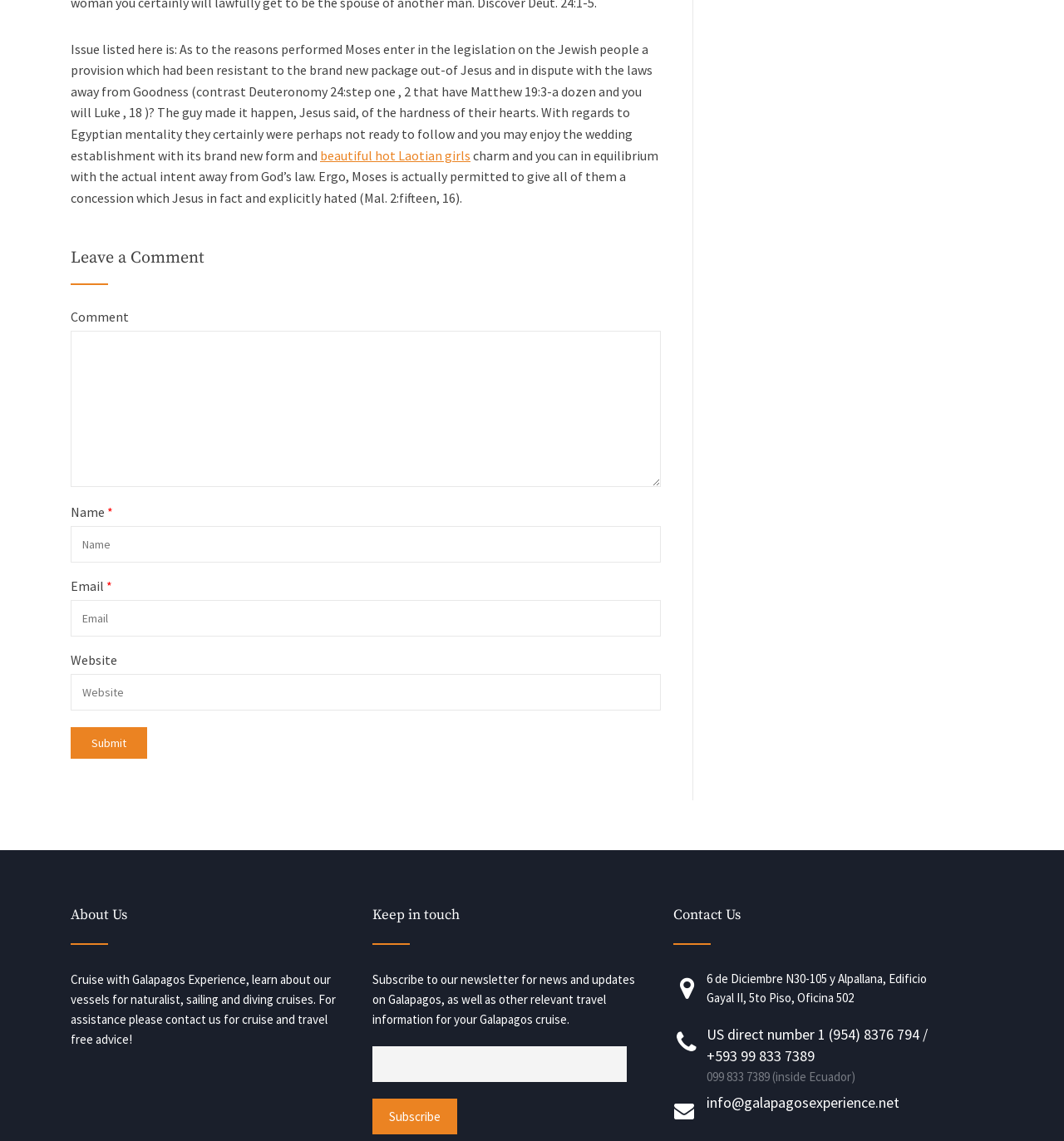Please identify the bounding box coordinates of the region to click in order to complete the task: "Click the link 'beautiful hot Laotian girls'". The coordinates must be four float numbers between 0 and 1, specified as [left, top, right, bottom].

[0.301, 0.129, 0.442, 0.143]